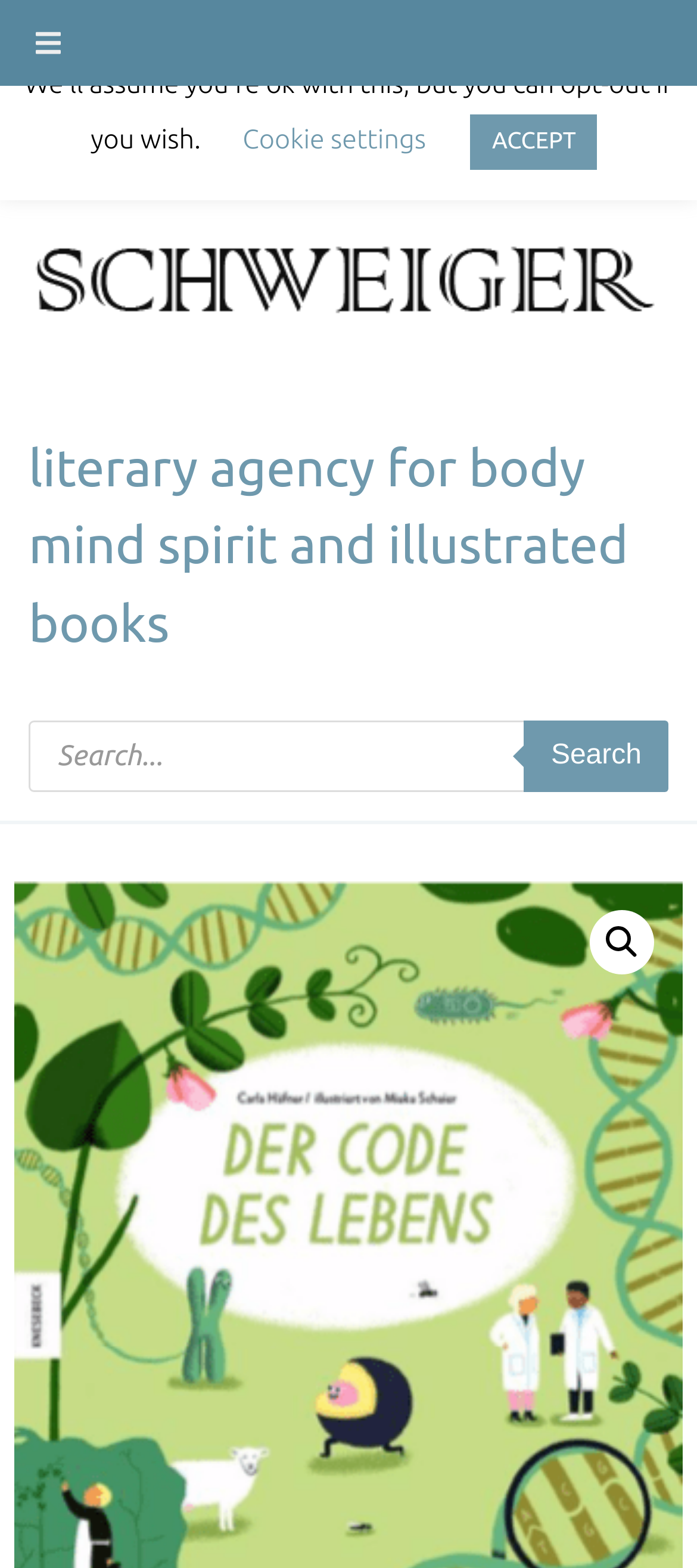Extract the top-level heading from the webpage and provide its text.

The Code of Life